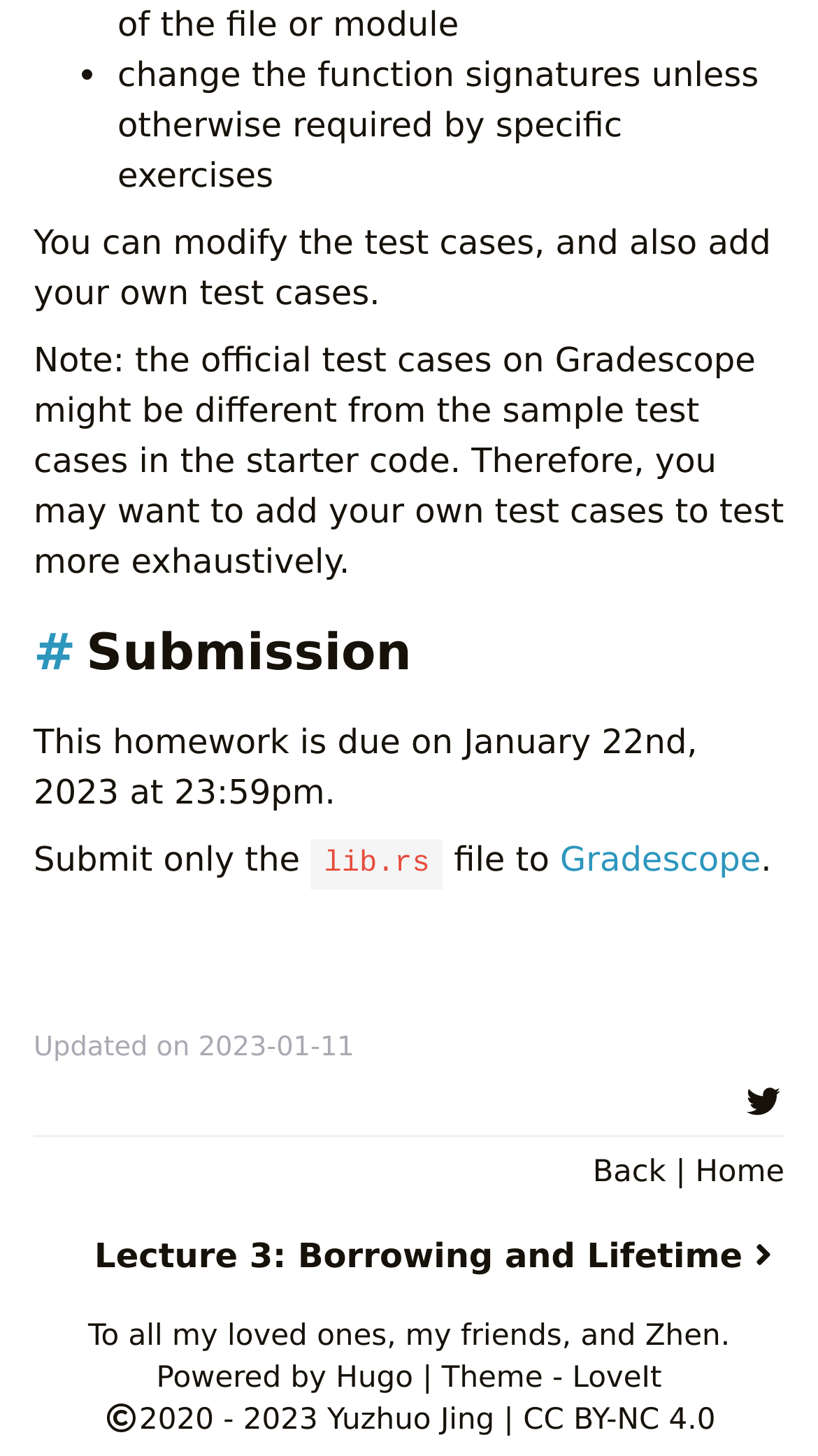Who is the author of this webpage?
Kindly give a detailed and elaborate answer to the question.

The author of this webpage is Yuzhuo Jing, as stated at the bottom of the webpage in the copyright section.